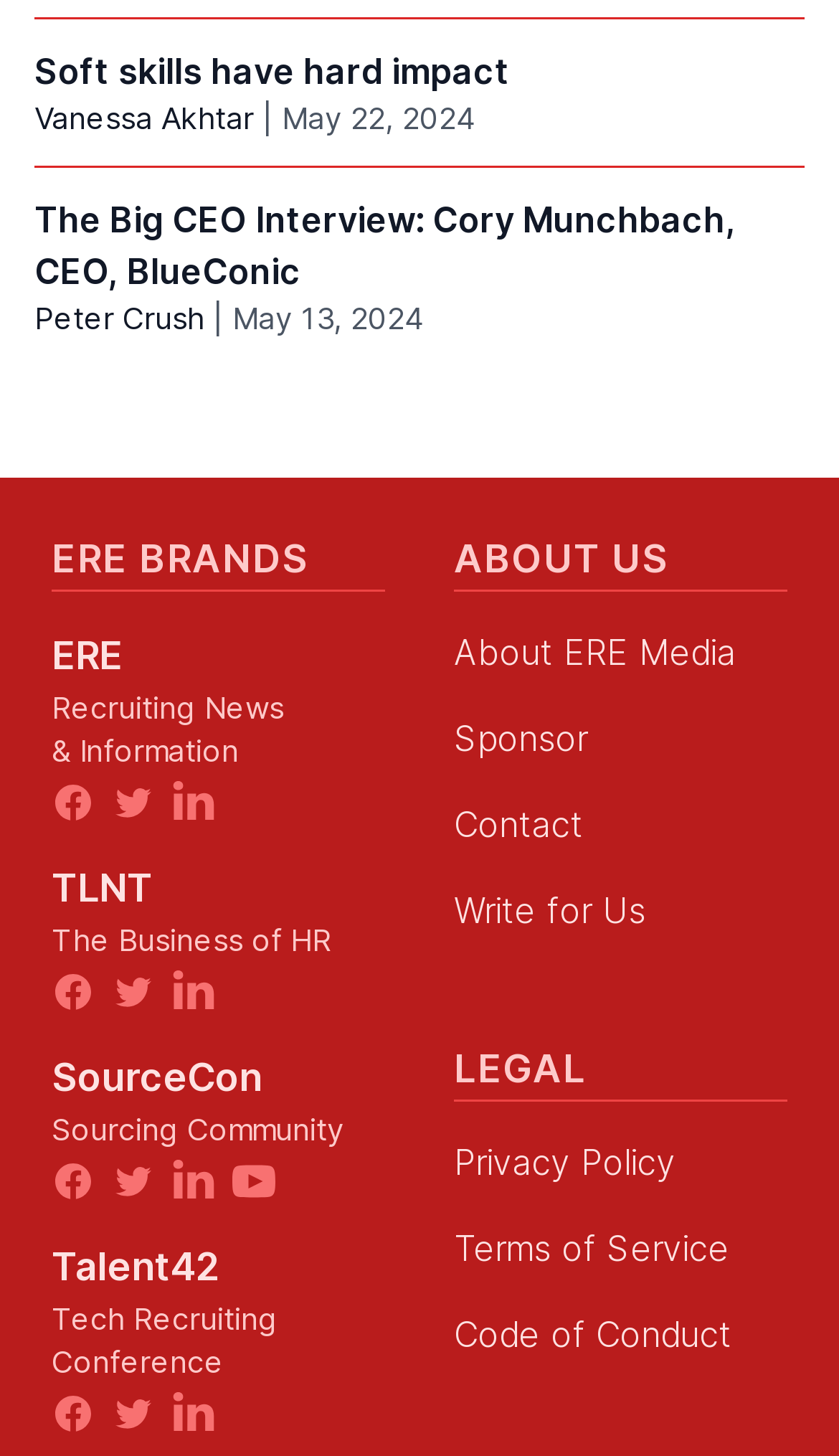How many social media links are under the 'ERE BRANDS' section?
Using the image, respond with a single word or phrase.

3